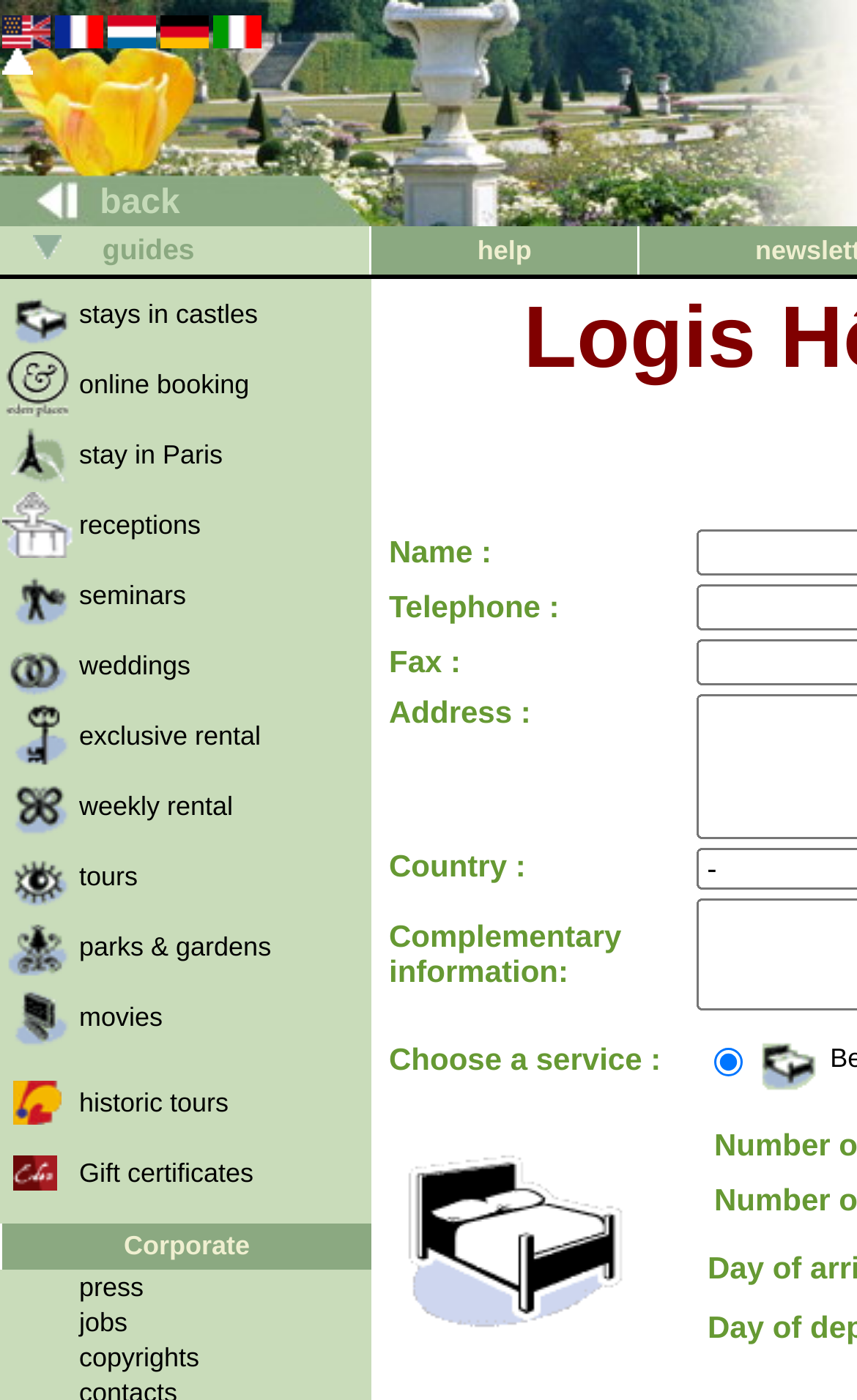Pinpoint the bounding box coordinates of the element to be clicked to execute the instruction: "click the help link".

[0.557, 0.168, 0.62, 0.189]